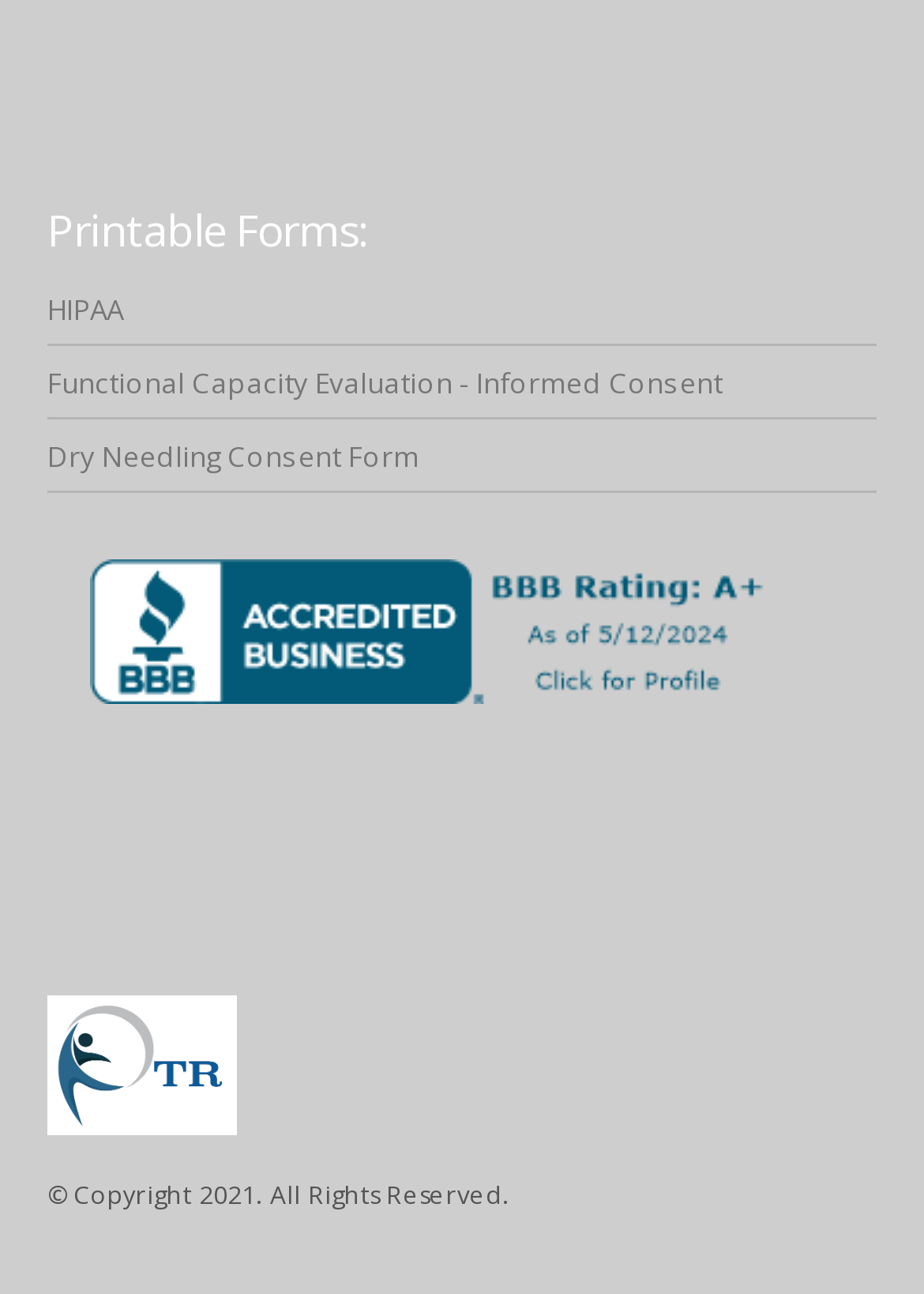Kindly respond to the following question with a single word or a brief phrase: 
How many links are under 'Printable Forms:'?

3